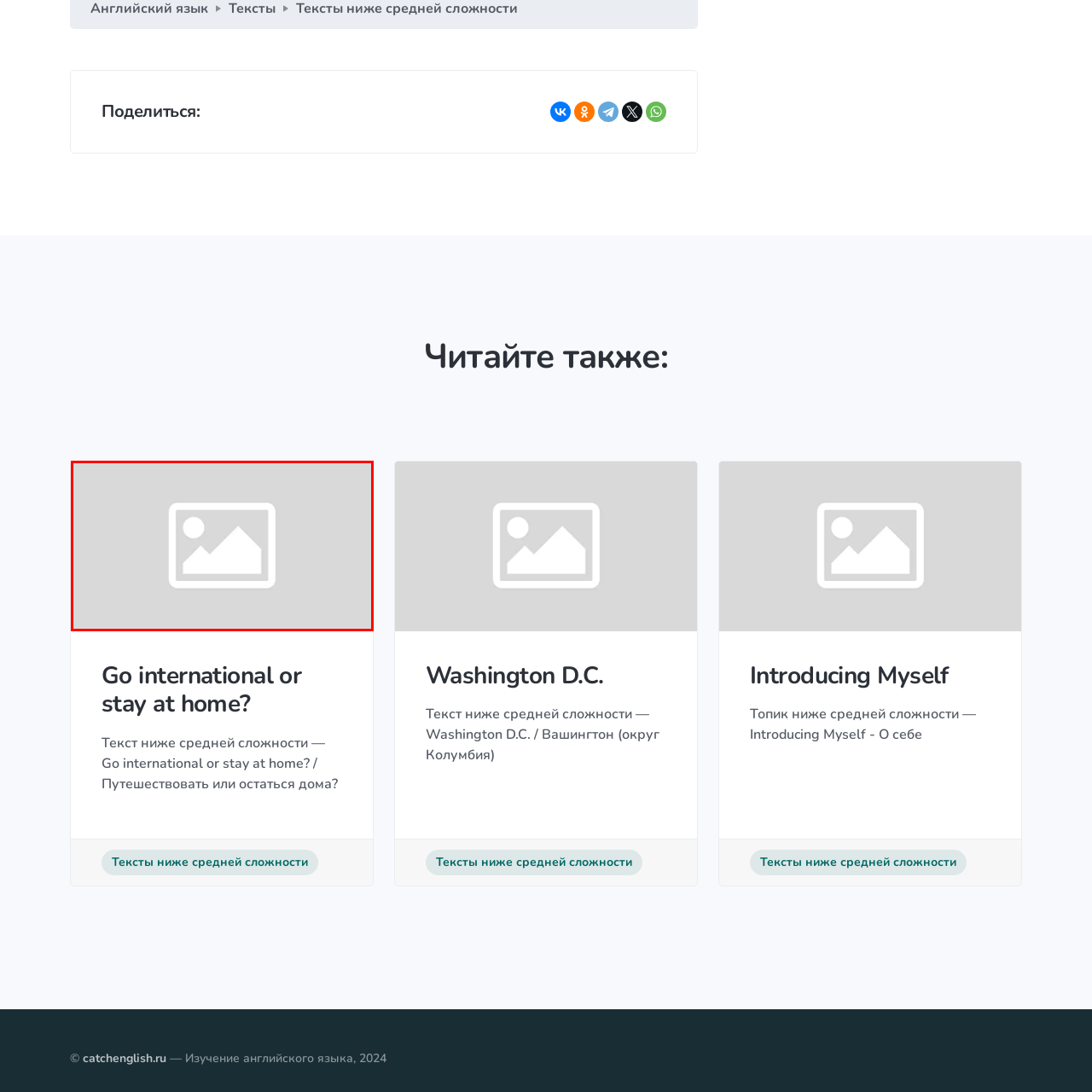Study the area of the image outlined in red and respond to the following question with as much detail as possible: What is the language of the subtitle?

The subtitle 'Путешествовать или остаться дома?' is in Russian language, which is a translation of the main title 'Go international or stay at home?'.